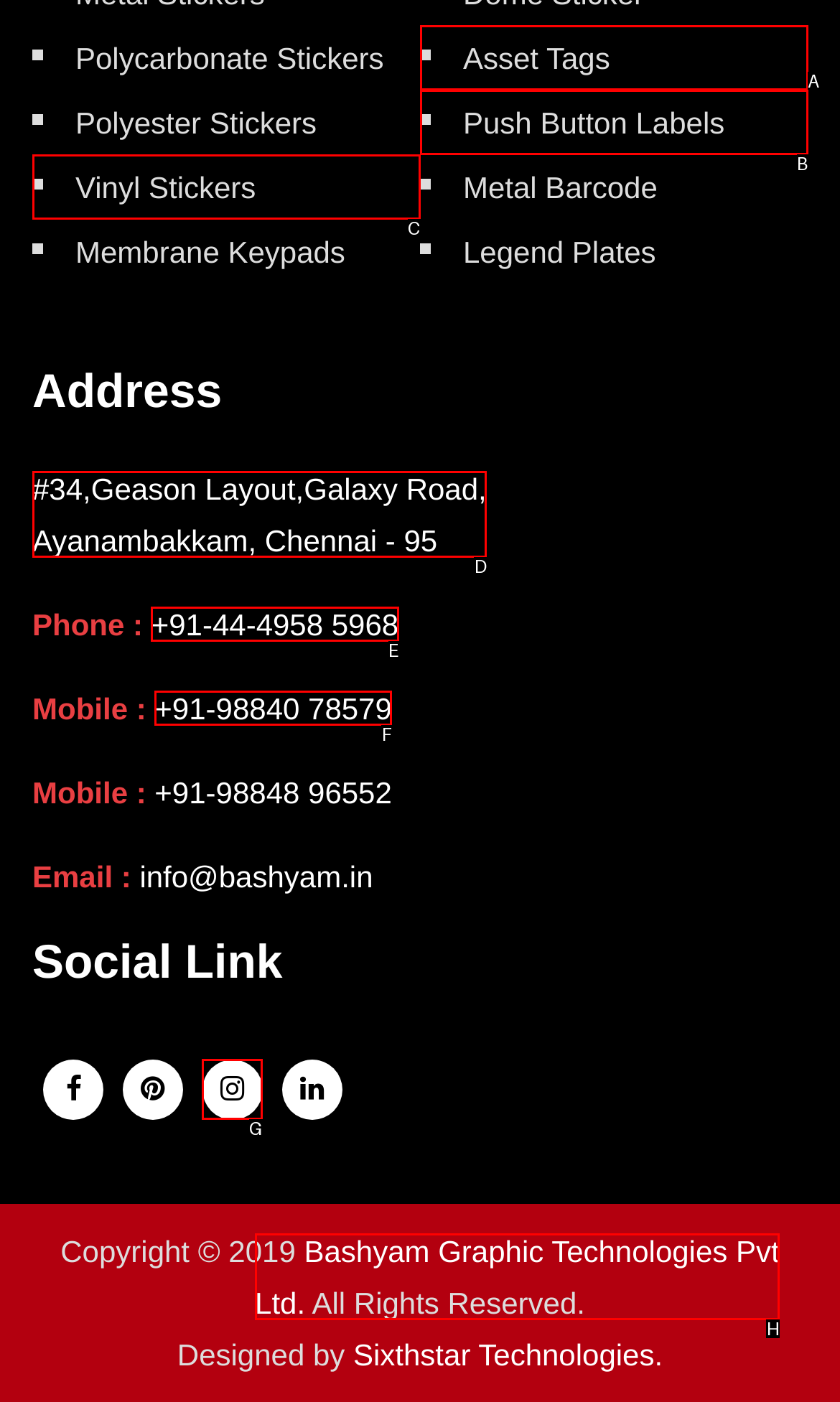Match the element description: +91-44-4958 5968 to the correct HTML element. Answer with the letter of the selected option.

E